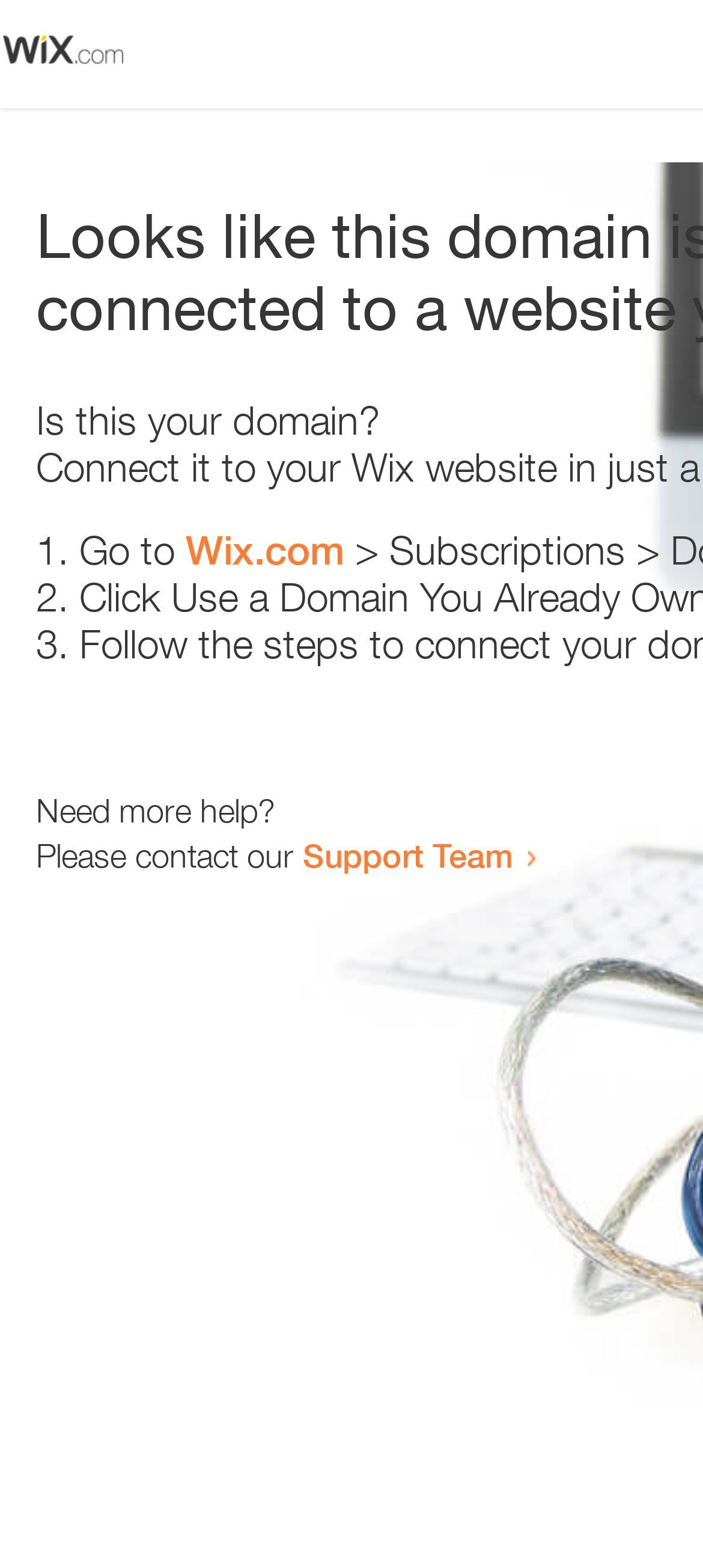What is the principal heading displayed on the webpage?

Looks like this domain isn't
connected to a website yet